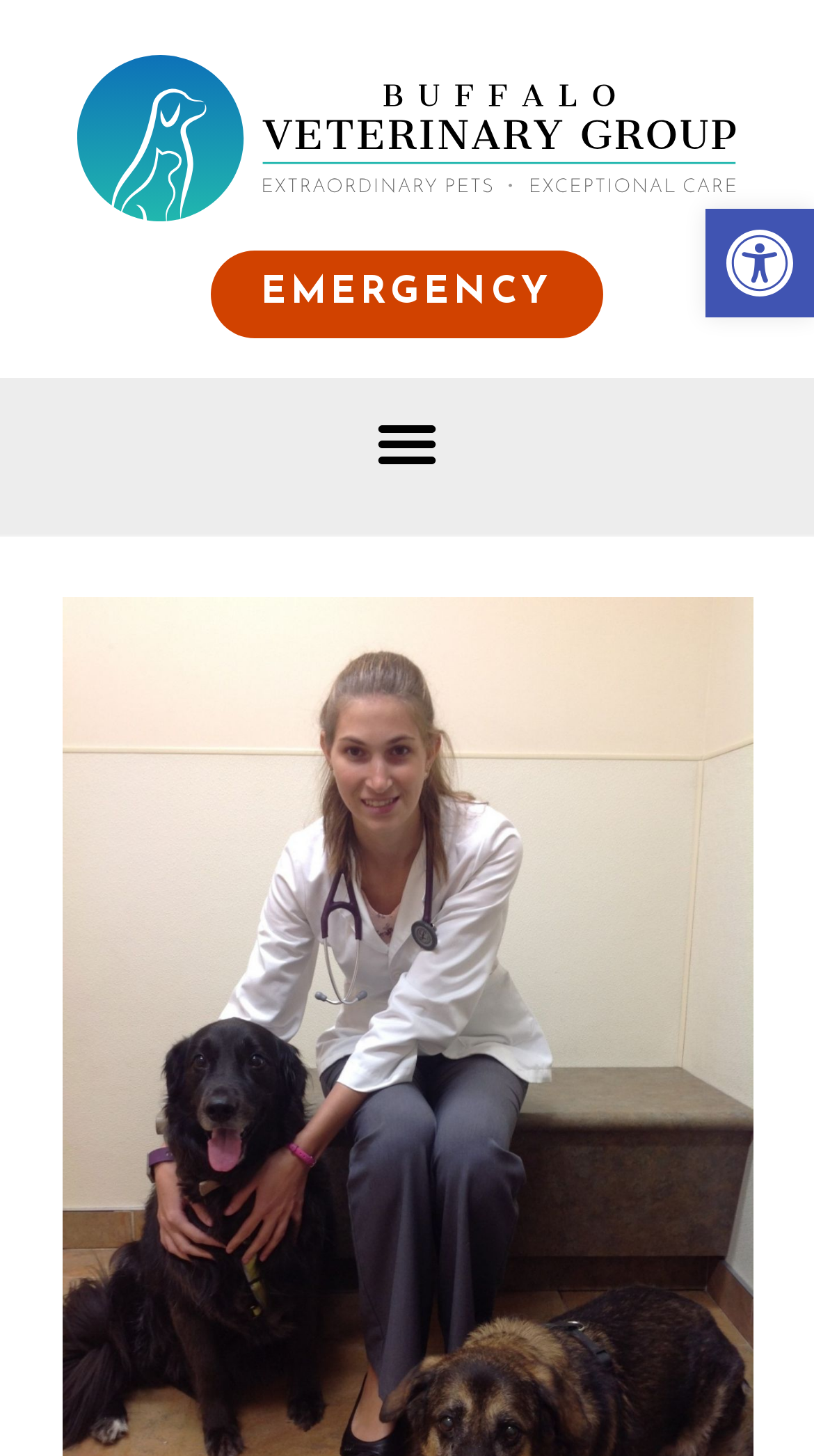Identify the text that serves as the heading for the webpage and generate it.

LISA NAVICKAS, DVM